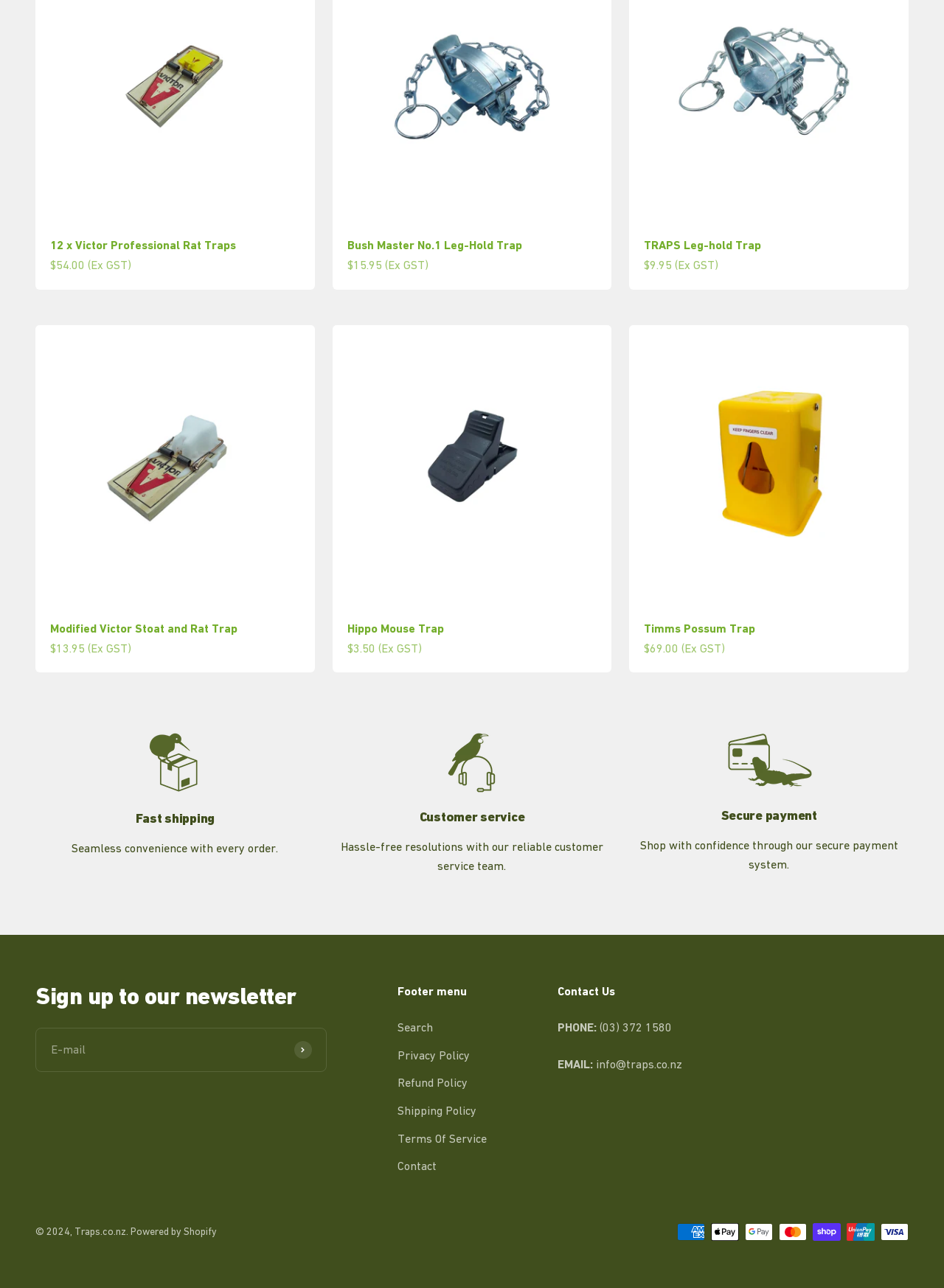What payment methods are accepted?
Please analyze the image and answer the question with as much detail as possible.

I found the images of various payment methods such as 'American Express', 'Apple Pay', 'Google Pay', 'Mastercard', 'Shop Pay', 'Union Pay', and 'Visa' at the bottom of the webpage, indicating that multiple payment methods are accepted.